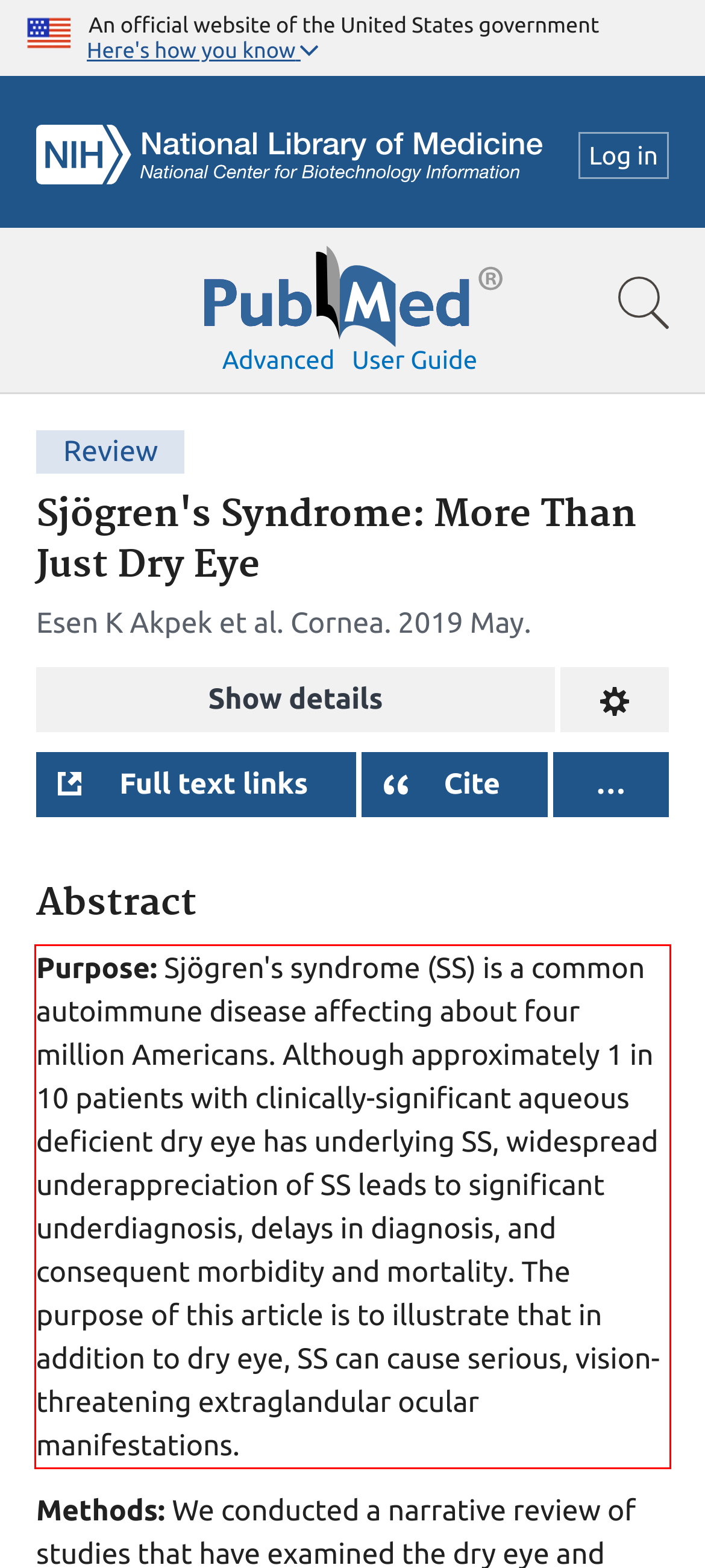Please identify and extract the text from the UI element that is surrounded by a red bounding box in the provided webpage screenshot.

Purpose: Sjögren's syndrome (SS) is a common autoimmune disease affecting about four million Americans. Although approximately 1 in 10 patients with clinically-significant aqueous deficient dry eye has underlying SS, widespread underappreciation of SS leads to significant underdiagnosis, delays in diagnosis, and consequent morbidity and mortality. The purpose of this article is to illustrate that in addition to dry eye, SS can cause serious, vision-threatening extraglandular ocular manifestations.